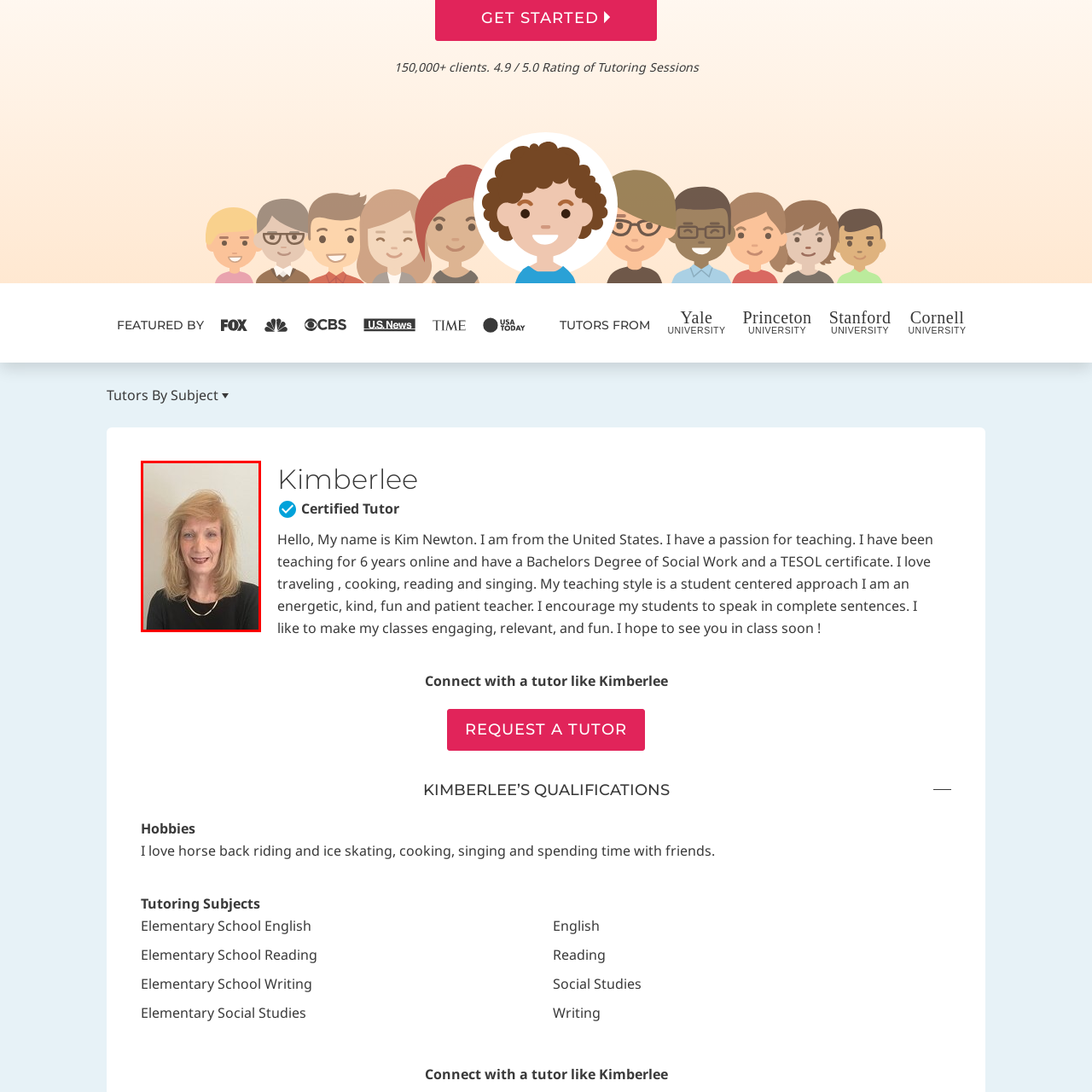What is Kimberlee's educational background?
Focus on the area within the red boundary in the image and answer the question with one word or a short phrase.

Bachelor's Degree in Social Work